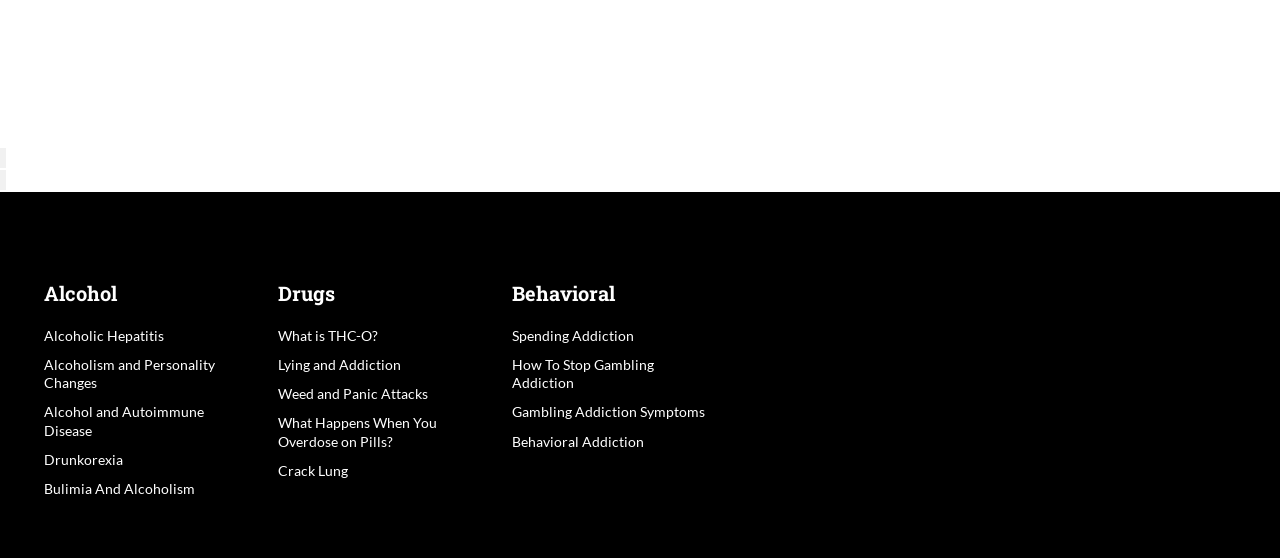Please identify the bounding box coordinates of where to click in order to follow the instruction: "Search".

None